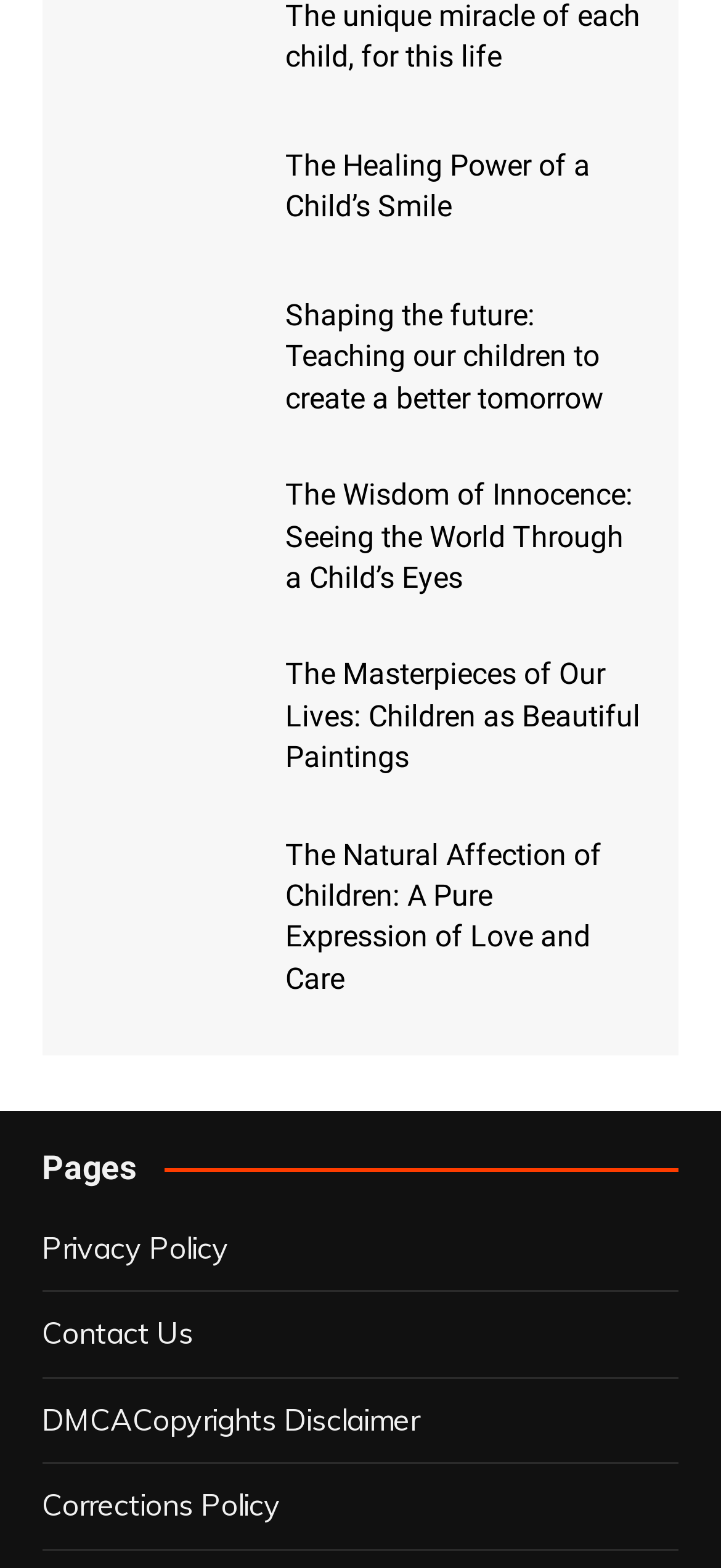Using the details from the image, please elaborate on the following question: What is the purpose of the webpage?

Based on the structure and content of the webpage, it appears to be displaying a series of articles or blog posts, each with an image and a heading. The presence of links to 'Privacy Policy', 'Contact Us', and other pages suggests that this is a content-focused webpage.